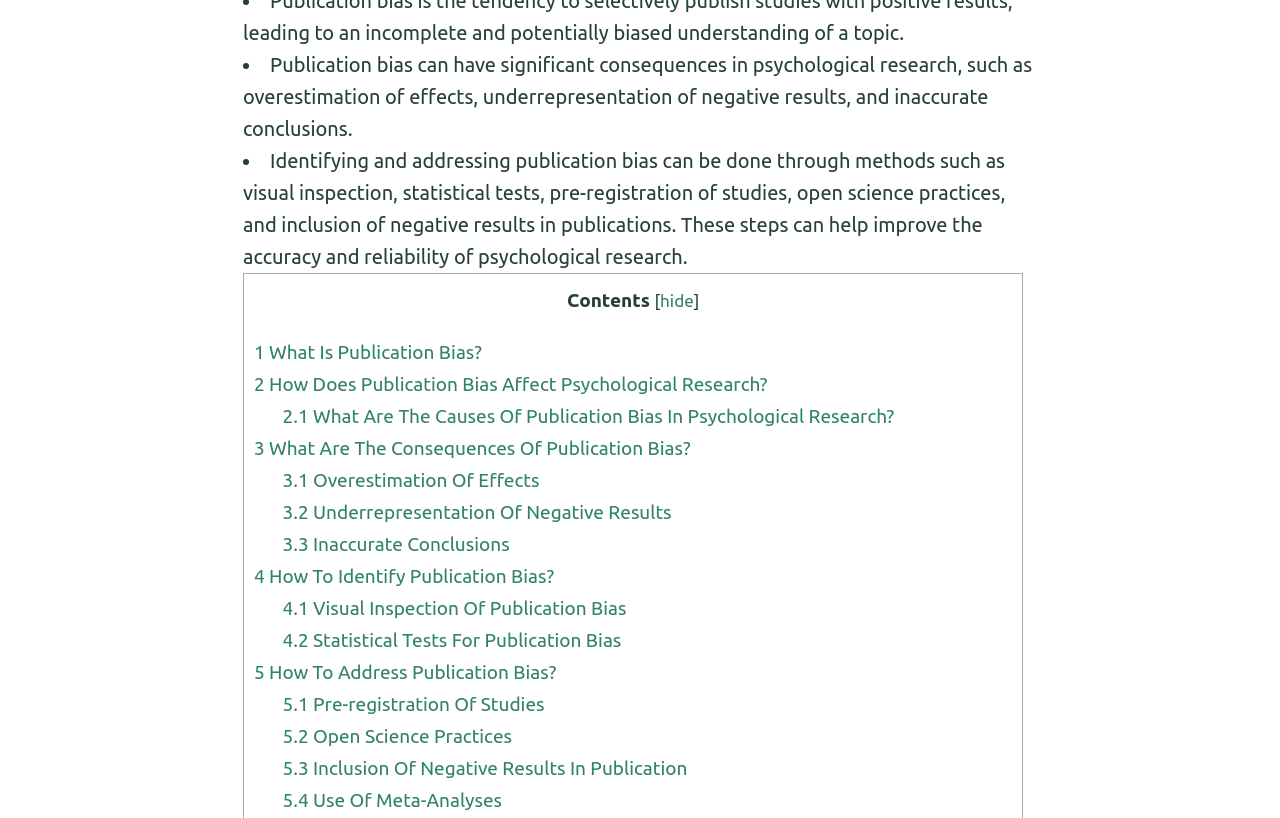Locate the bounding box coordinates of the clickable region necessary to complete the following instruction: "Click on '1 What Is Publication Bias?'". Provide the coordinates in the format of four float numbers between 0 and 1, i.e., [left, top, right, bottom].

[0.198, 0.417, 0.377, 0.443]